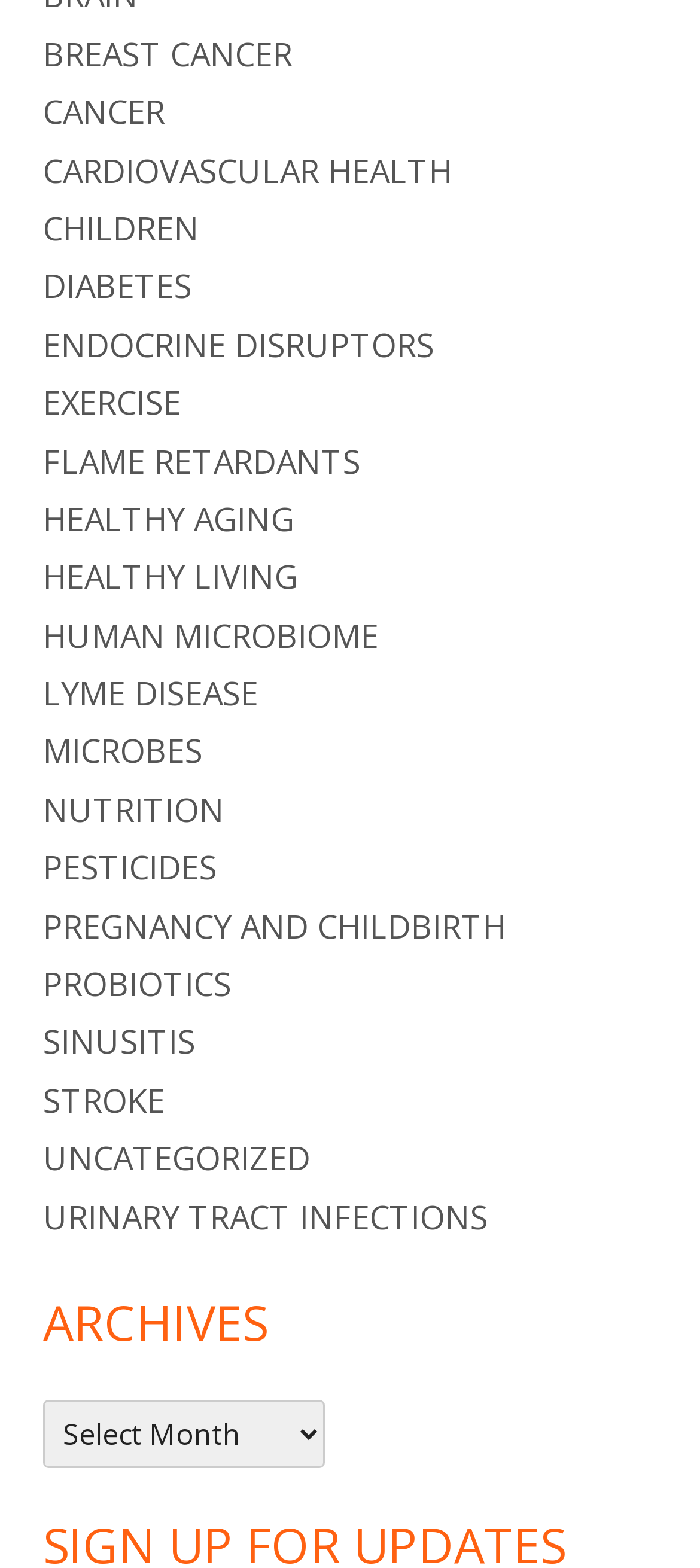Is the 'Archives' dropdown menu expanded?
Please provide a detailed answer to the question.

I checked the combobox element with the label 'Archives' and found that its 'expanded' property is set to 'False', indicating that the dropdown menu is not expanded.